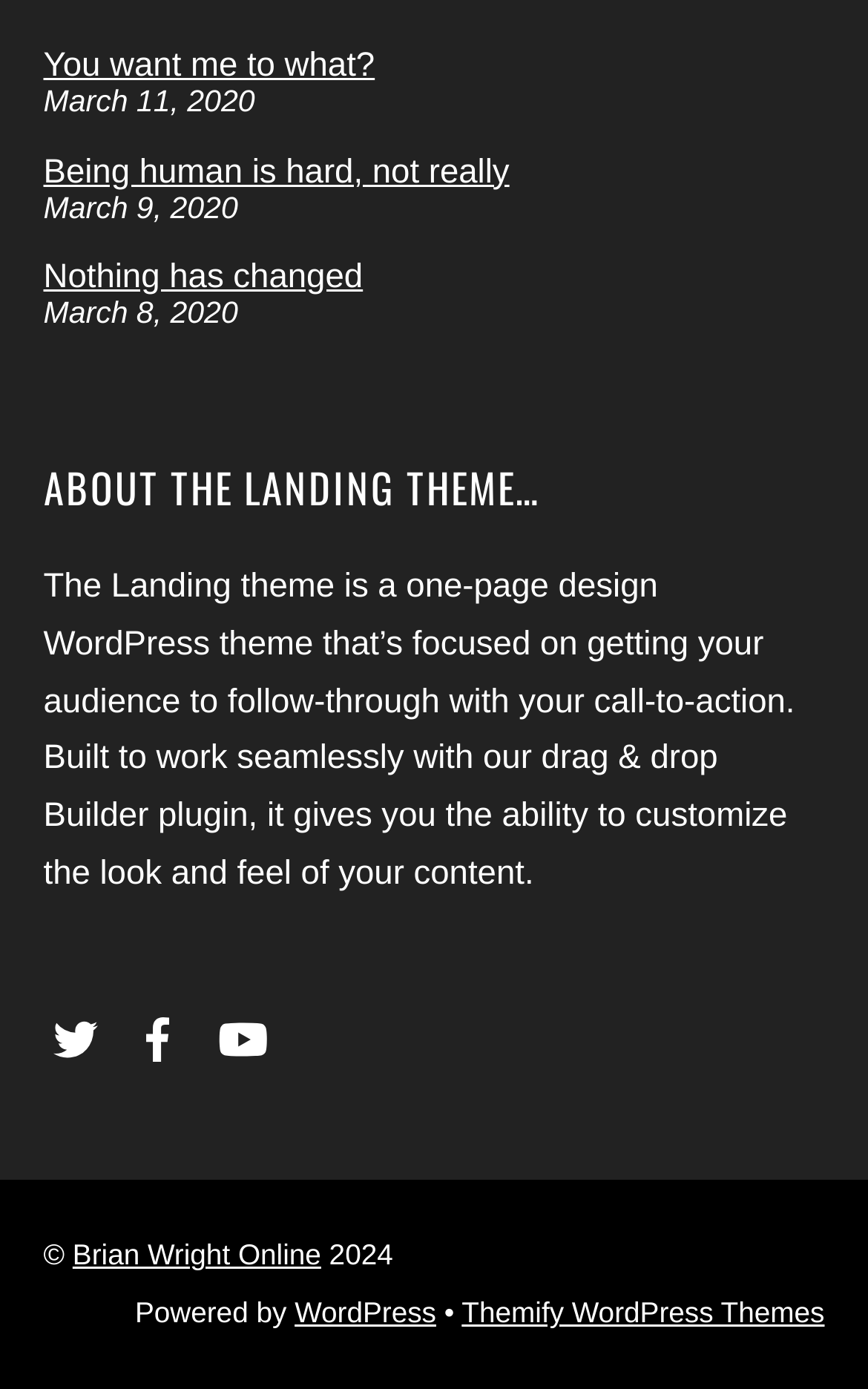Answer the question briefly using a single word or phrase: 
What is the platform used to power this website?

WordPress